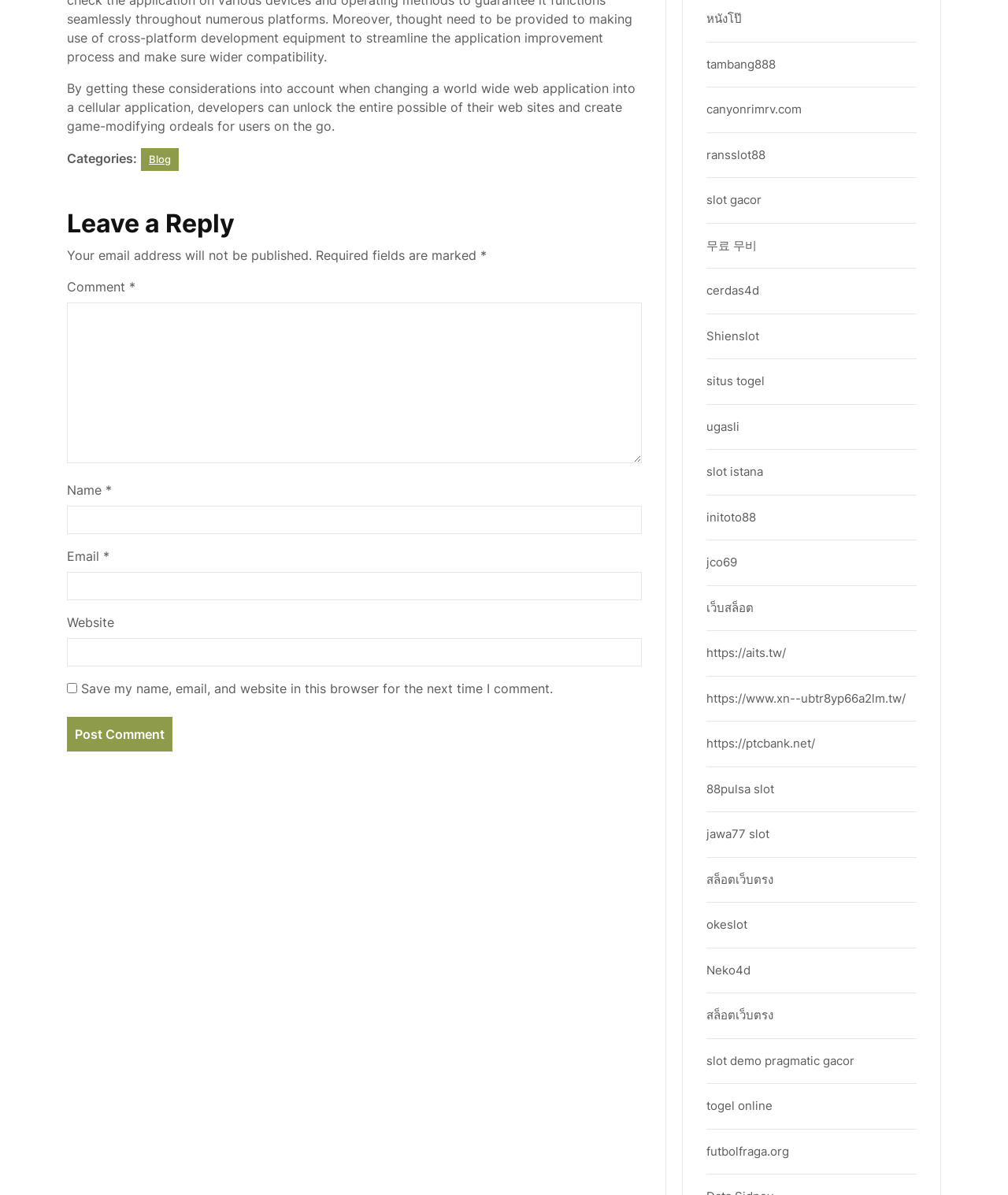Identify the bounding box coordinates of the region that should be clicked to execute the following instruction: "Click on the 'Post Comment' button".

[0.066, 0.6, 0.171, 0.629]